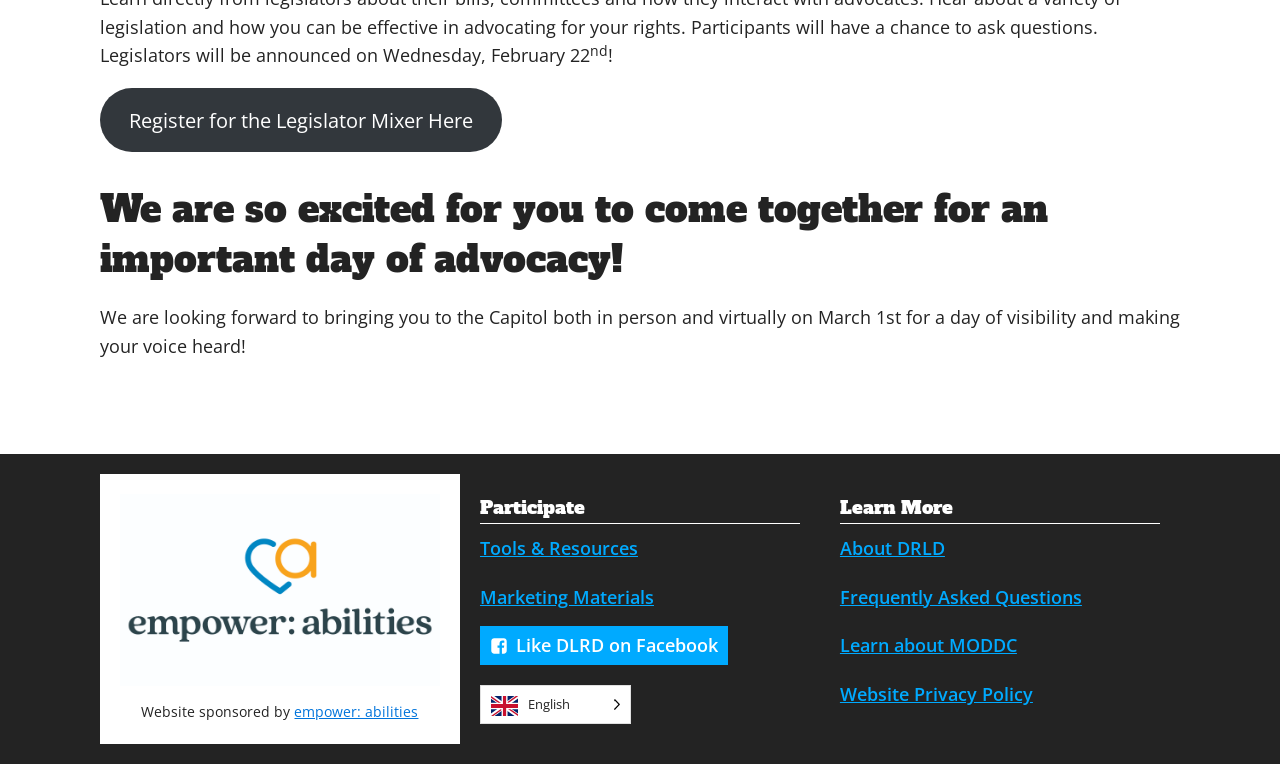Determine the bounding box of the UI element mentioned here: "EnglishEspañol". The coordinates must be in the format [left, top, right, bottom] with values ranging from 0 to 1.

[0.375, 0.897, 0.493, 0.948]